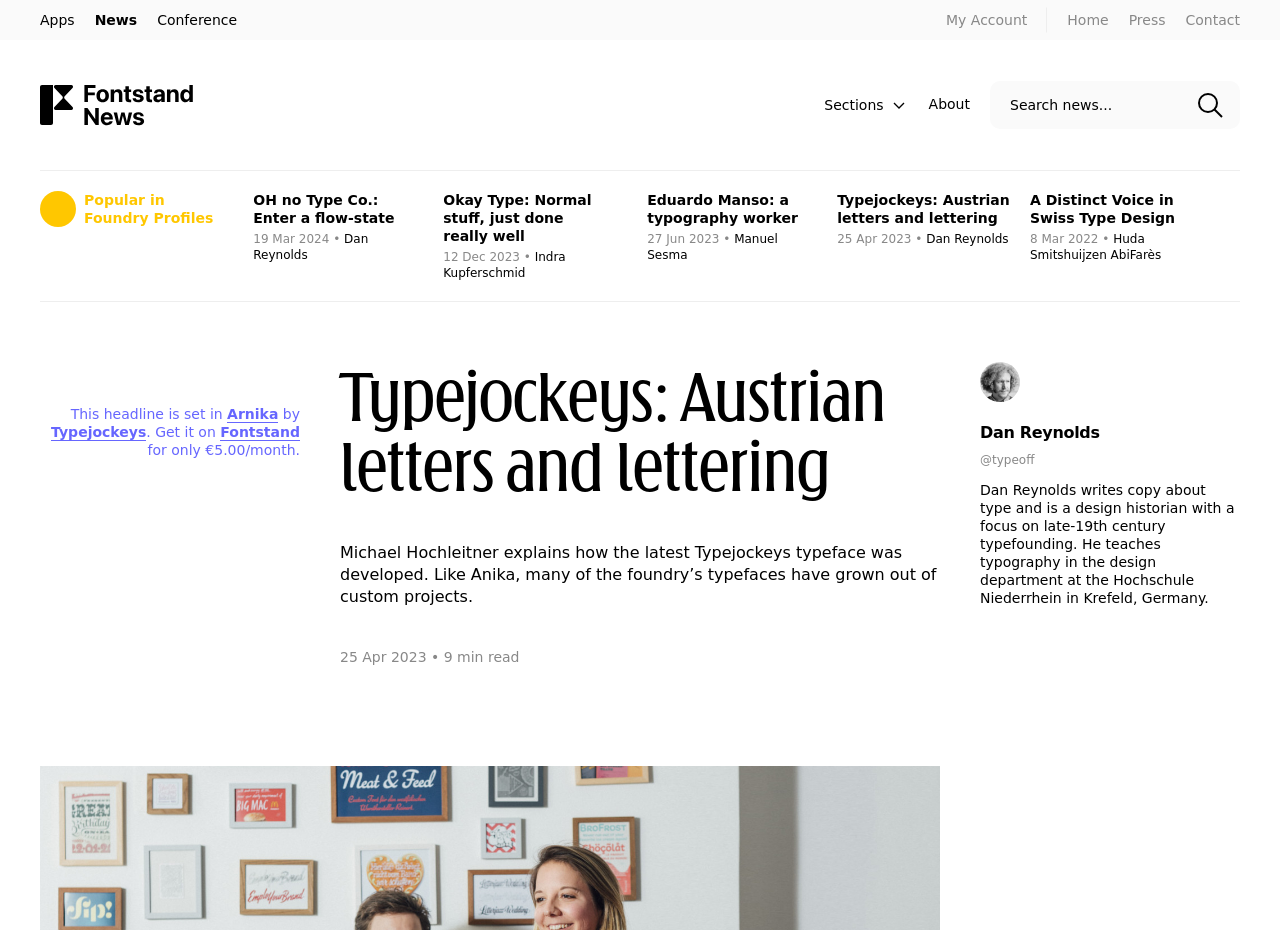Extract the bounding box coordinates for the UI element described as: "name="Search" placeholder="Search news..."".

[0.773, 0.087, 0.969, 0.139]